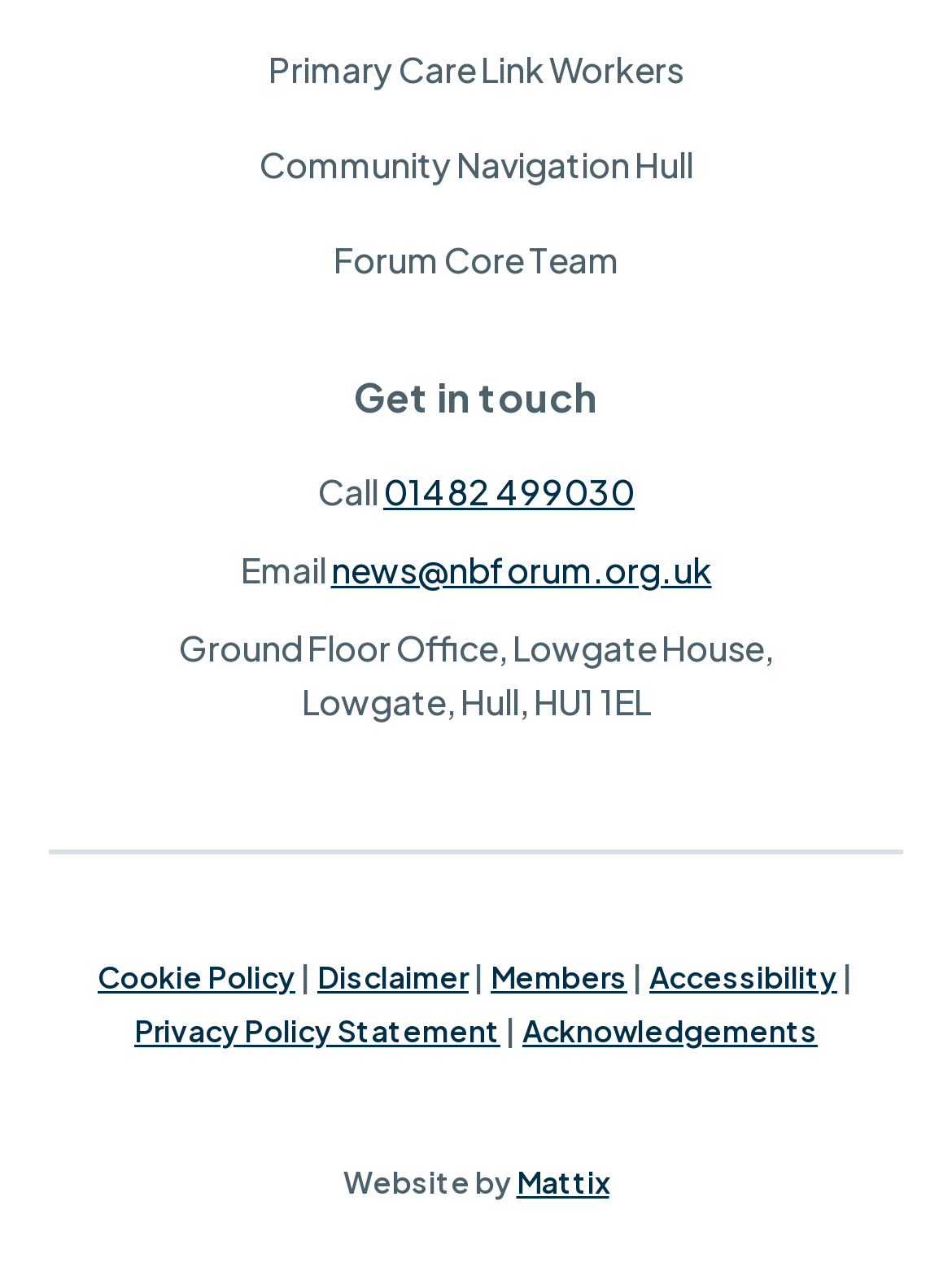Find the bounding box of the UI element described as follows: "01482 499030".

[0.403, 0.365, 0.667, 0.399]